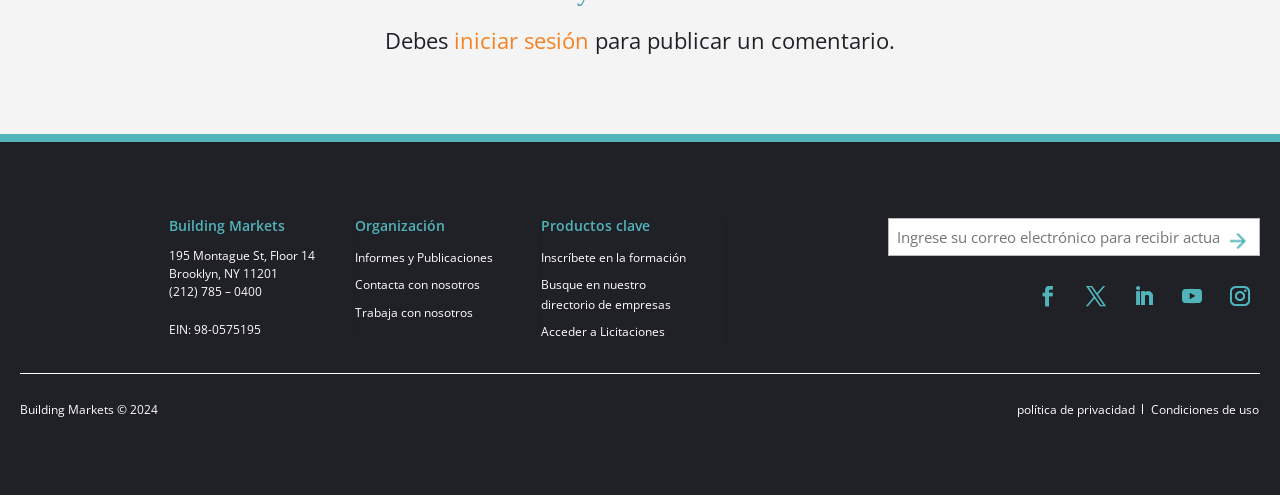Determine the bounding box coordinates for the area you should click to complete the following instruction: "Enter email address".

[0.694, 0.441, 0.984, 0.518]